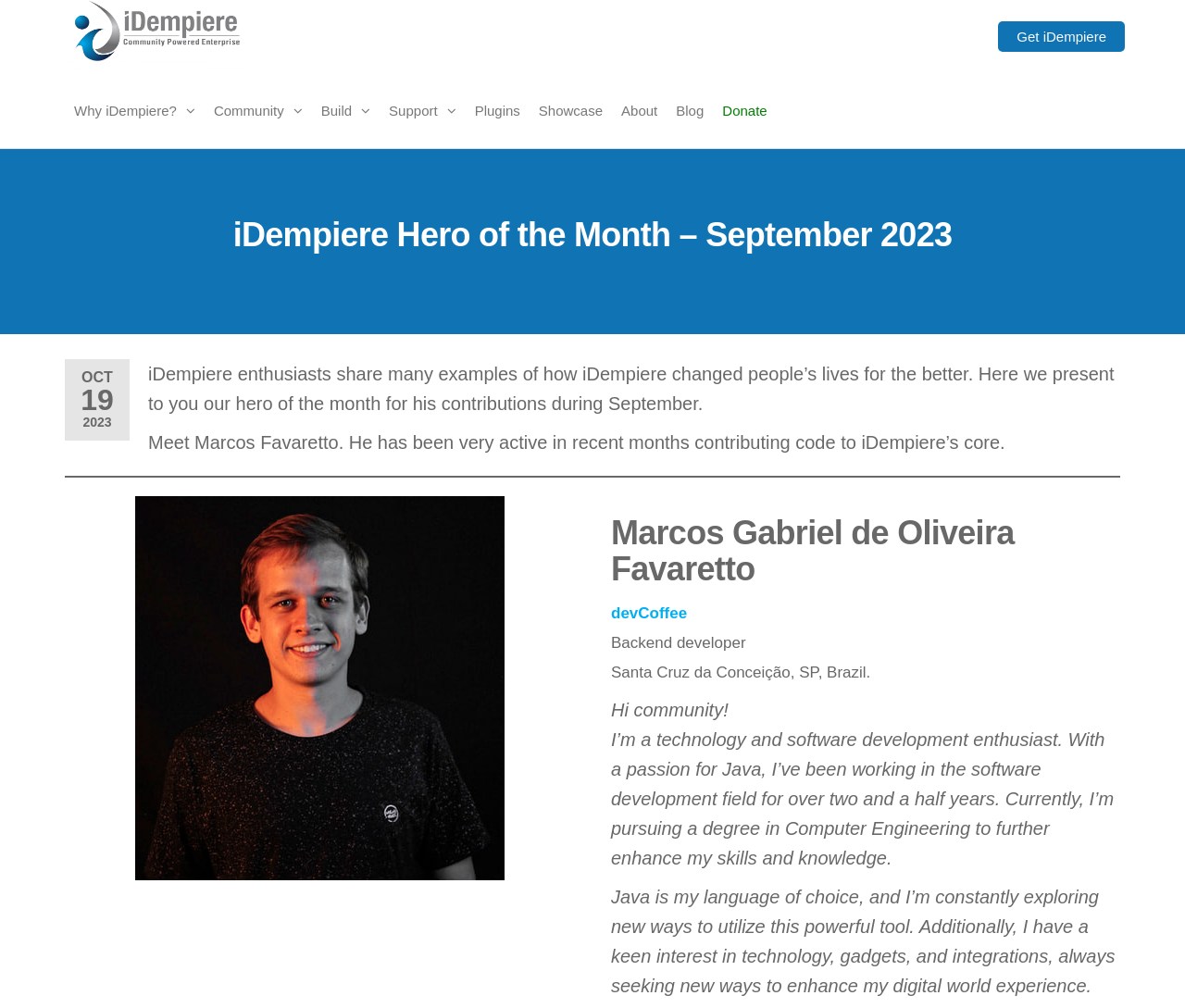From the screenshot, find the bounding box of the UI element matching this description: "Get iDempiere". Supply the bounding box coordinates in the form [left, top, right, bottom], each a float between 0 and 1.

[0.842, 0.021, 0.949, 0.051]